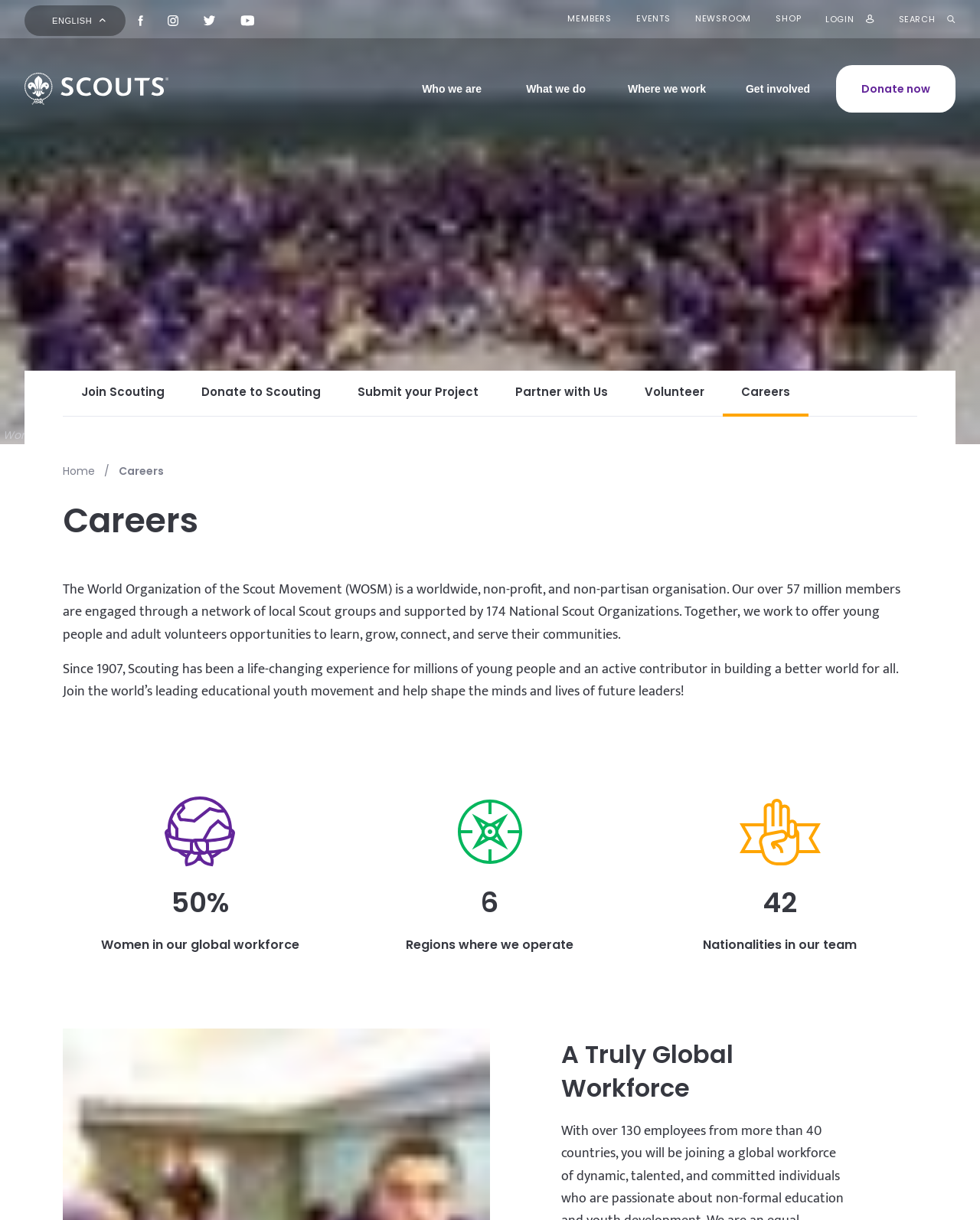Using the information from the screenshot, answer the following question thoroughly:
What is the percentage of women in the global workforce?

I found the answer by looking at the static text '50%' and the adjacent text 'Women in our global workforce' which indicates that 50% of the global workforce are women.